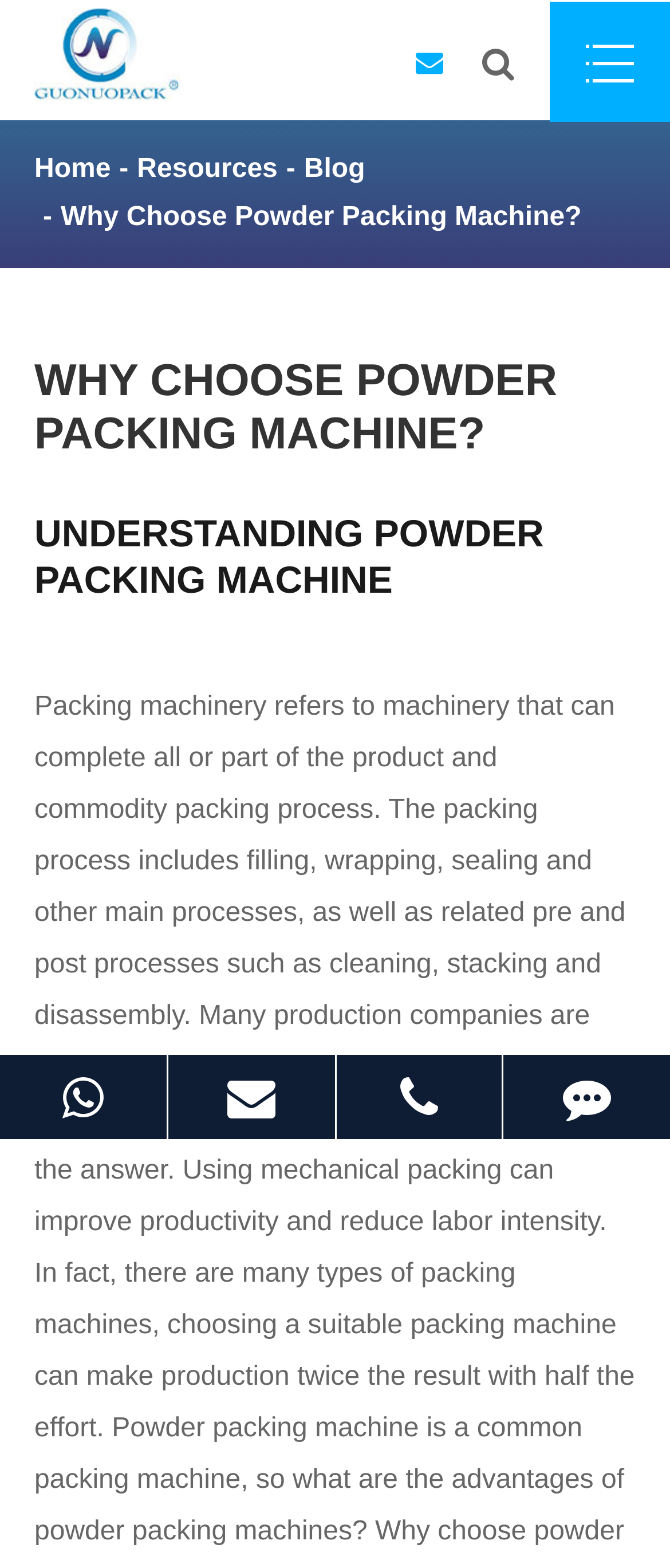Please identify the bounding box coordinates of the region to click in order to complete the given instruction: "view resources". The coordinates should be four float numbers between 0 and 1, i.e., [left, top, right, bottom].

[0.205, 0.099, 0.414, 0.117]